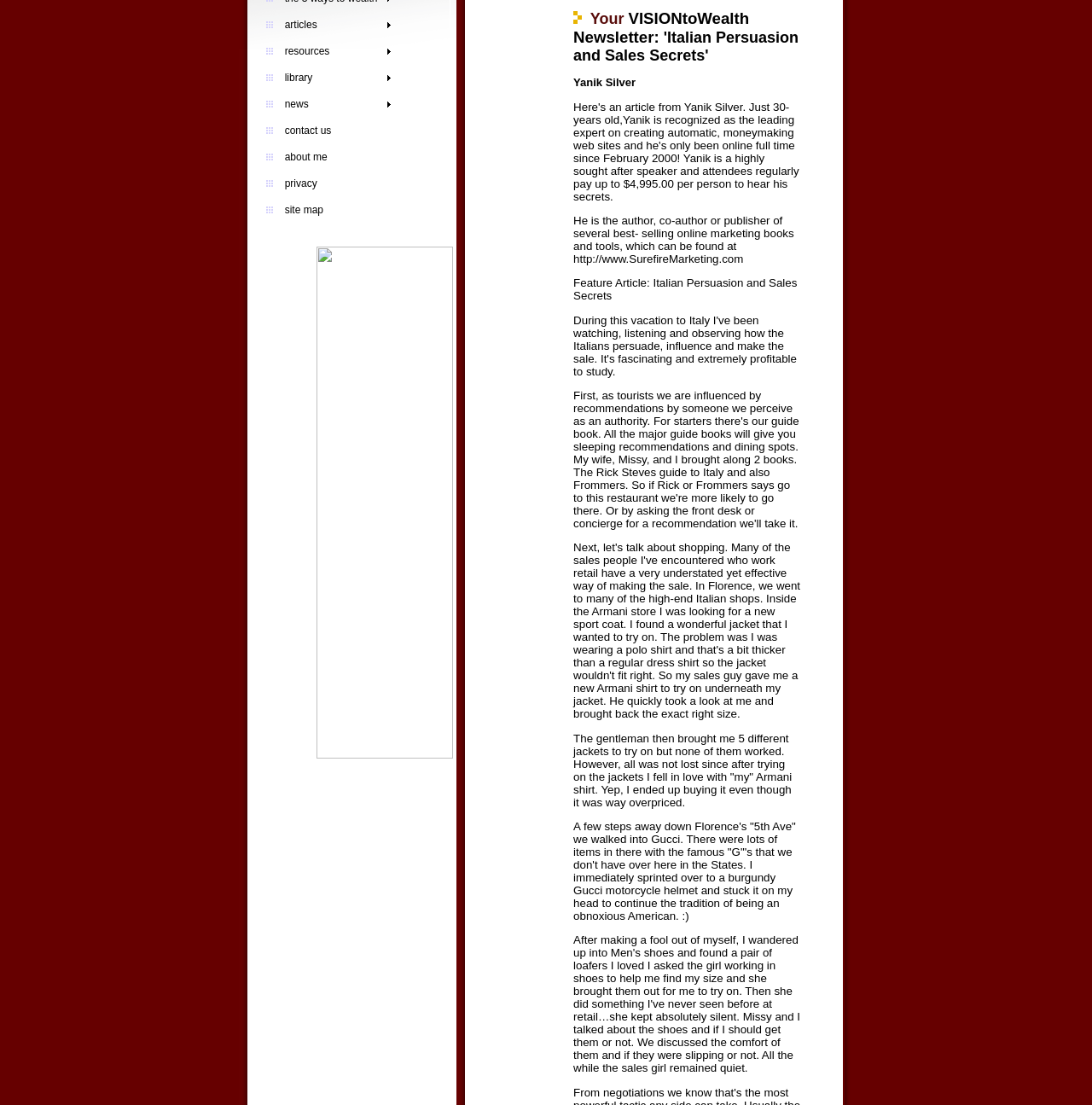Determine the bounding box coordinates of the UI element that matches the following description: "news". The coordinates should be four float numbers between 0 and 1 in the format [left, top, right, bottom].

[0.261, 0.089, 0.347, 0.1]